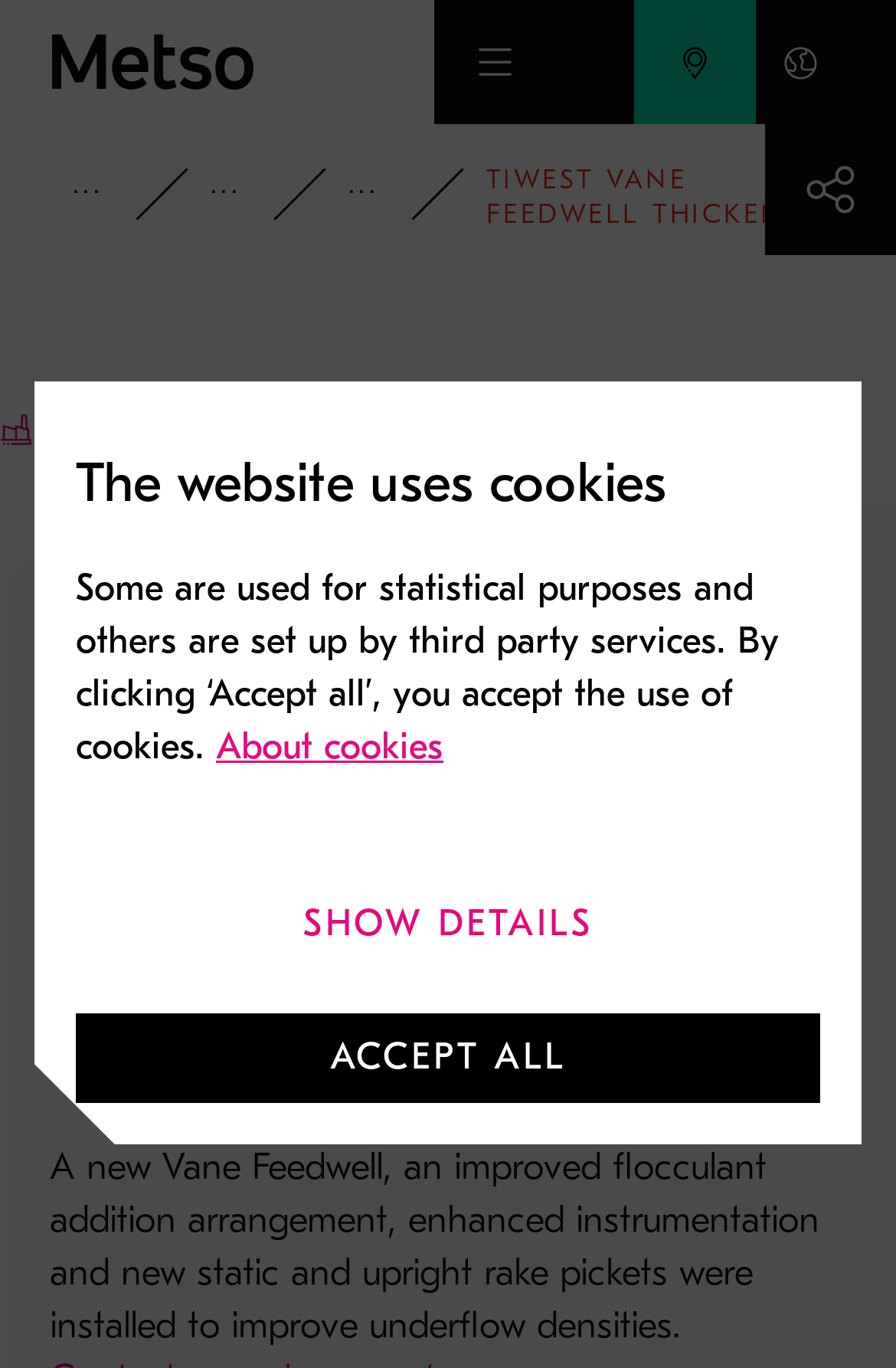What is the name of the company mentioned?
Ensure your answer is thorough and detailed.

The name of the company mentioned is Metso, which can be found in the link 'Tiwest Vane Feedwell Thickener Retrofit, Australia - Metso' at the top of the webpage.